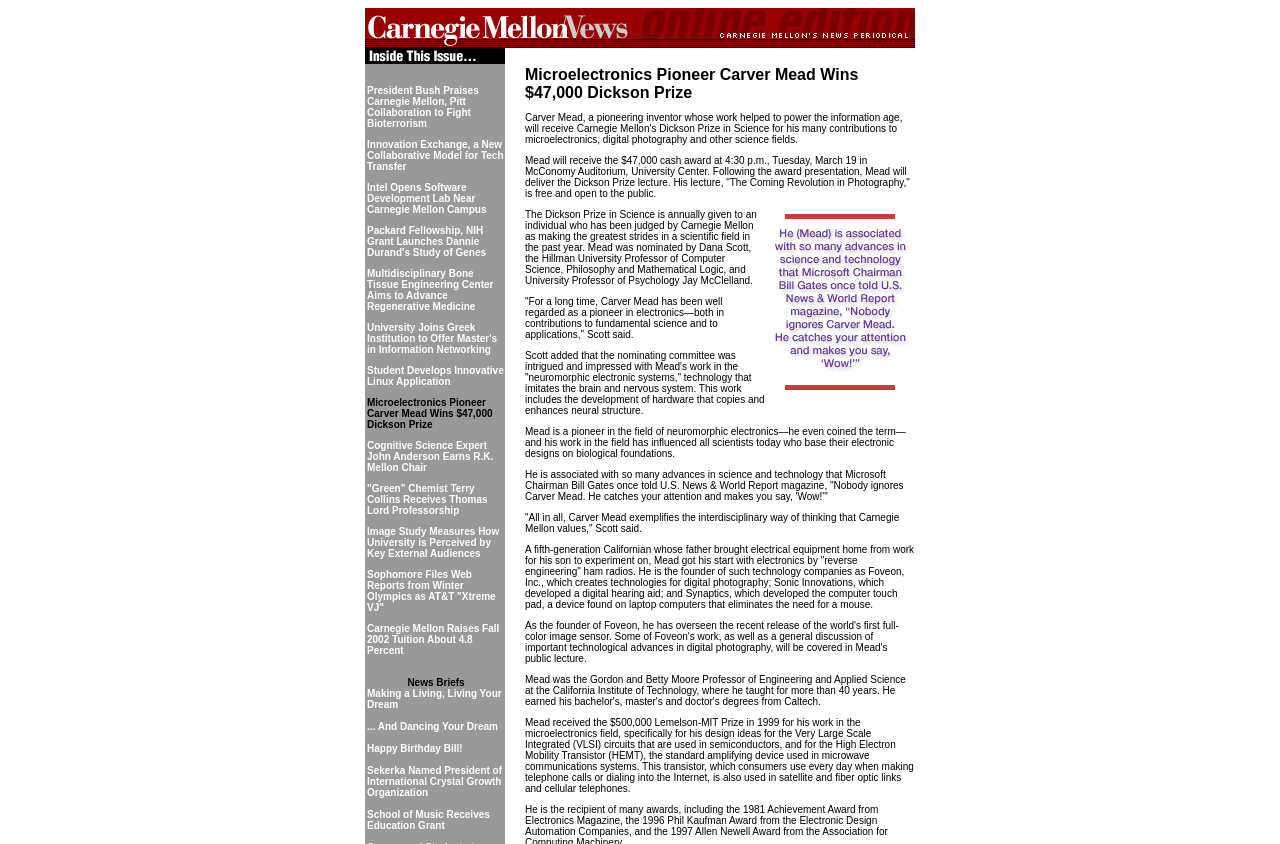Specify the bounding box coordinates of the element's region that should be clicked to achieve the following instruction: "Click on 'In This Issue'". The bounding box coordinates consist of four float numbers between 0 and 1, in the format [left, top, right, bottom].

[0.285, 0.059, 0.395, 0.079]